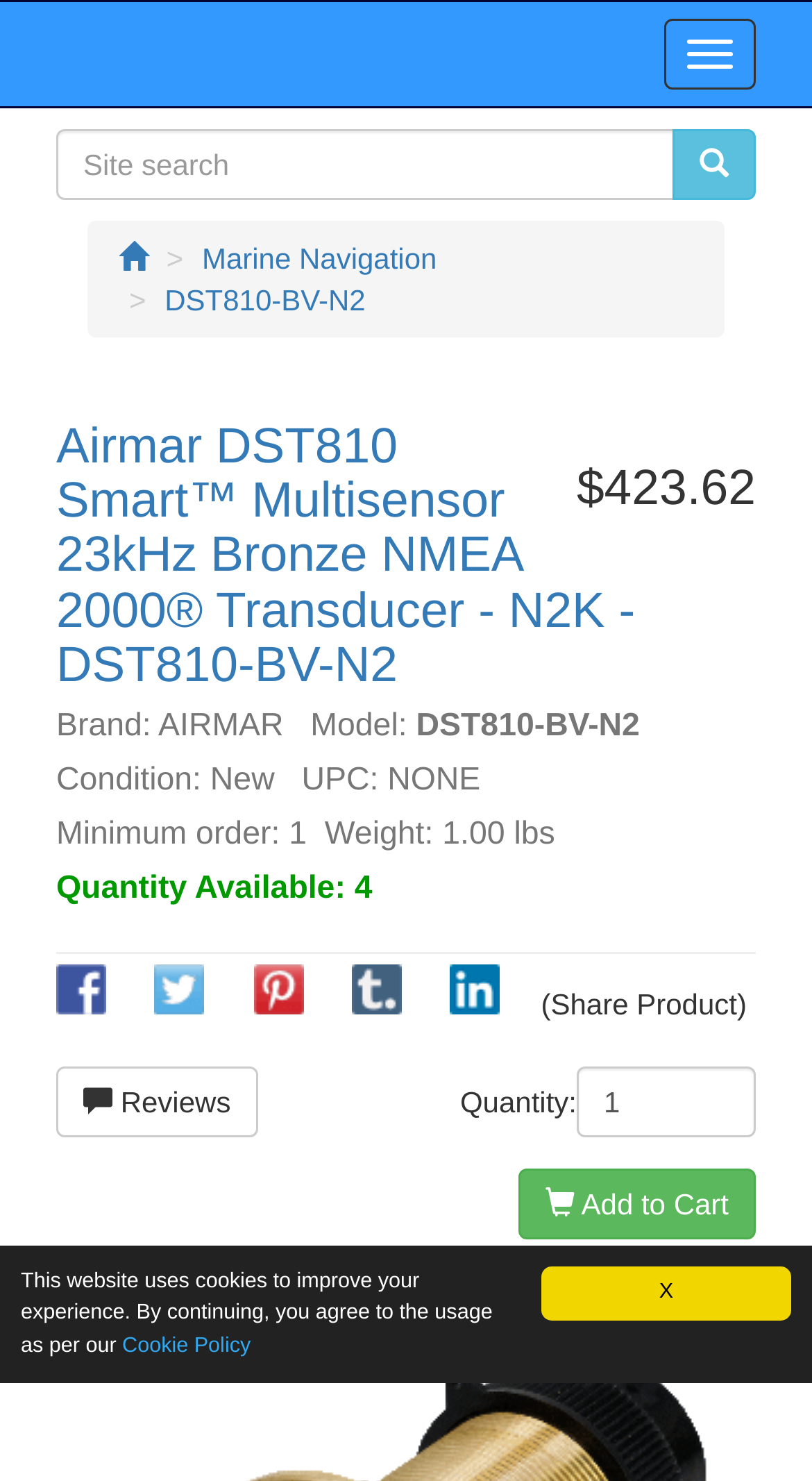Bounding box coordinates are specified in the format (top-left x, top-left y, bottom-right x, bottom-right y). All values are floating point numbers bounded between 0 and 1. Please provide the bounding box coordinate of the region this sentence describes: Cookie Policy

[0.151, 0.901, 0.309, 0.917]